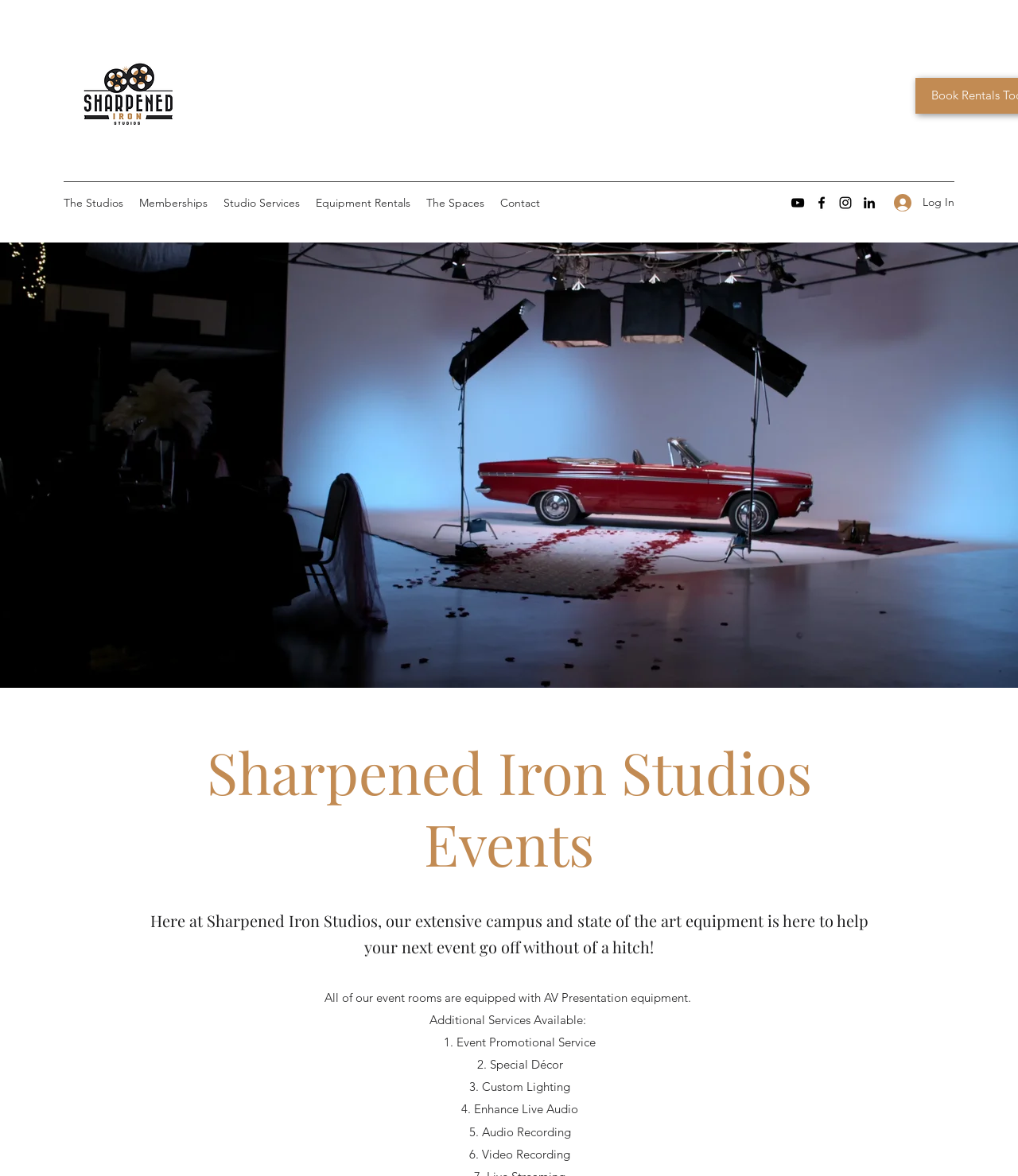Determine the bounding box coordinates for the HTML element mentioned in the following description: "The Studios". The coordinates should be a list of four floats ranging from 0 to 1, represented as [left, top, right, bottom].

[0.055, 0.162, 0.129, 0.183]